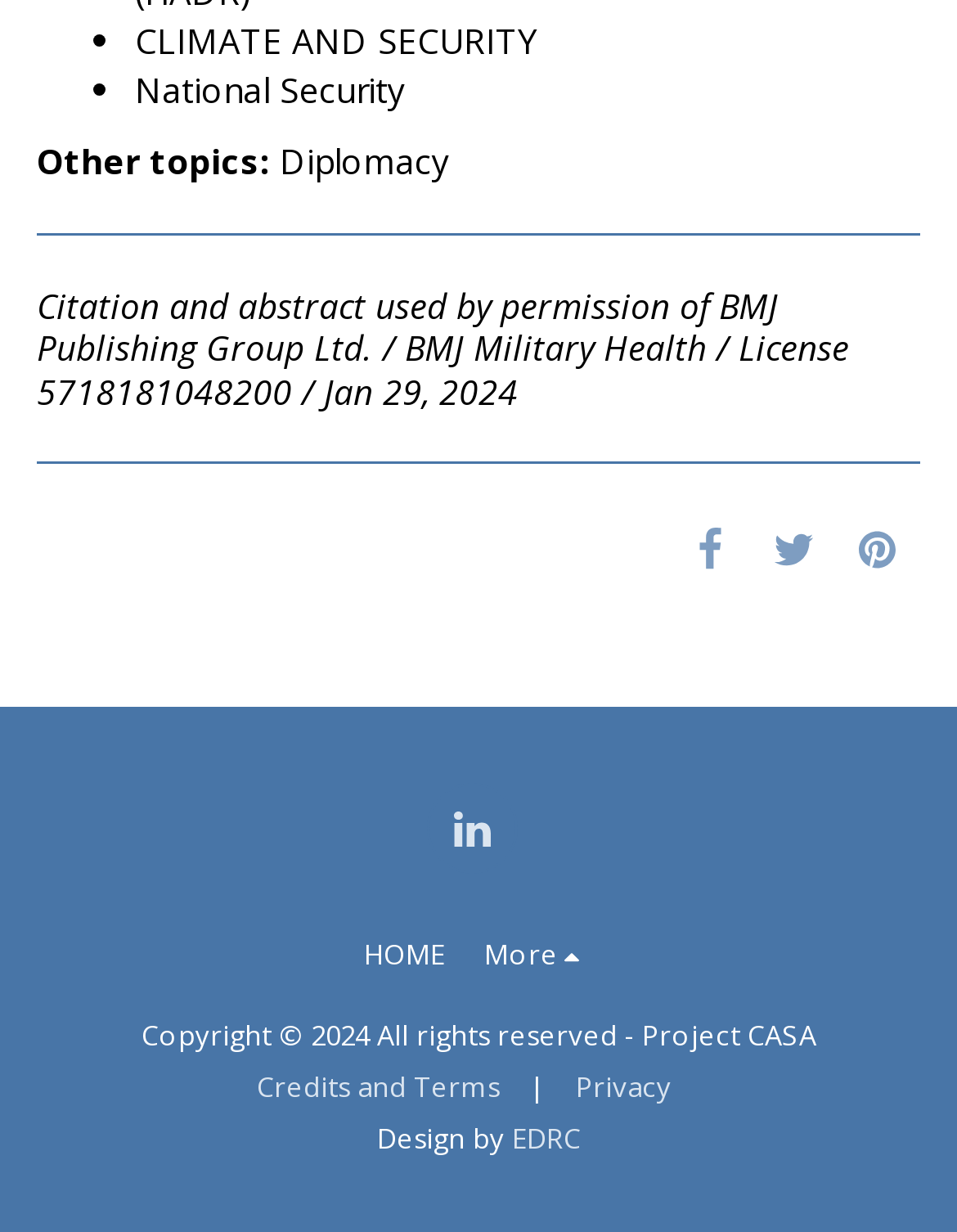What is the publisher of the cited article?
Look at the image and answer the question with a single word or phrase.

BMJ Publishing Group Ltd.